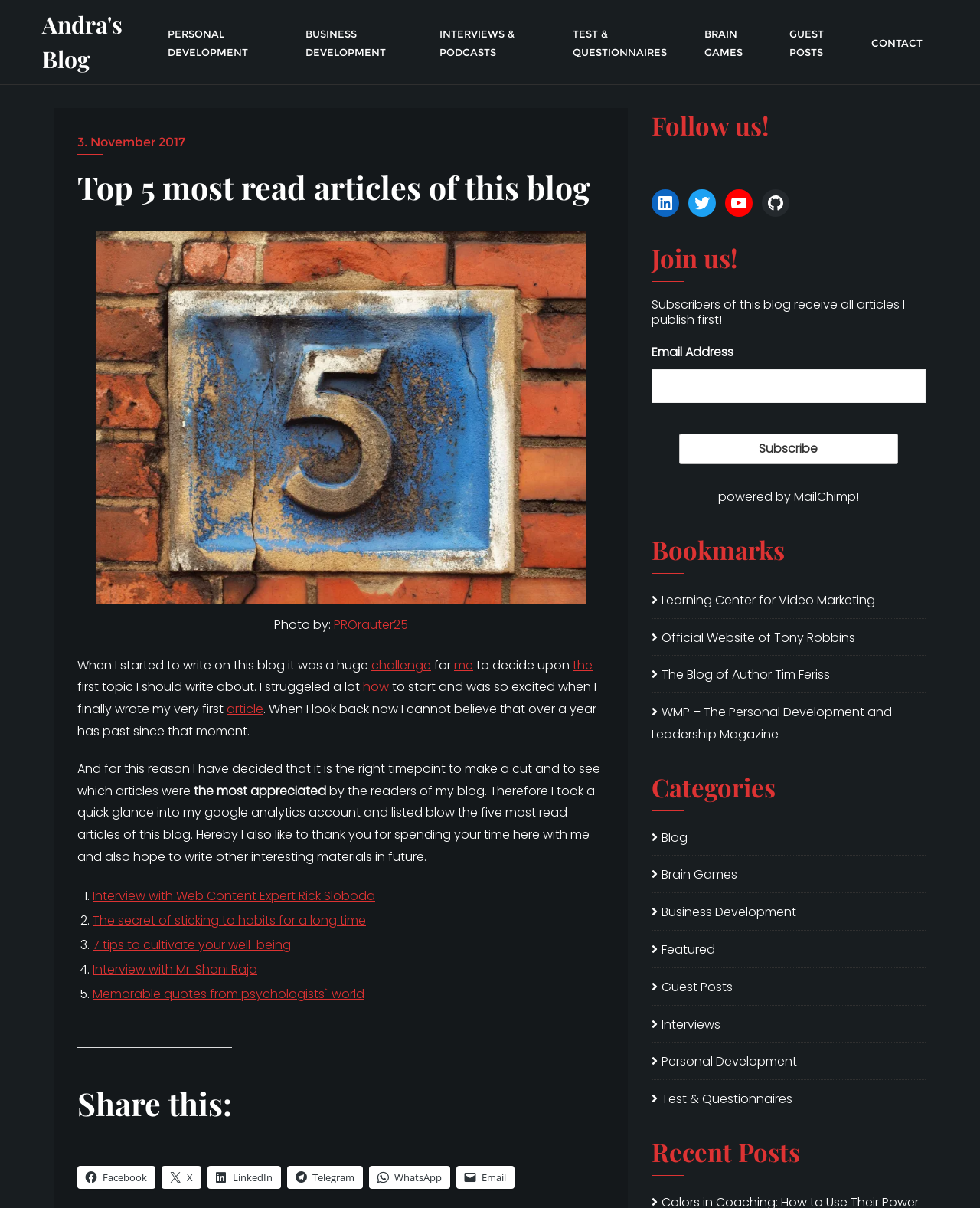Please identify the bounding box coordinates of the area I need to click to accomplish the following instruction: "Read the article 'Interview with Web Content Expert Rick Sloboda'".

[0.095, 0.734, 0.383, 0.749]